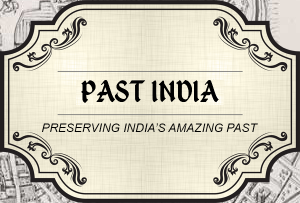Describe all the important aspects and features visible in the image.

The image displays the logo of "Past India," an initiative dedicated to preserving and showcasing India's rich historical heritage. The logo features the name "PAST INDIA" prominently in an elegant font, underscoring the theme of nostalgia and historical significance. Beneath the name, the tagline "PRESERVING INDIA'S AMAZING PAST" conveys the mission of the organization. The background has a subtle, vintage aesthetic that evokes a sense of history, with intricate decorative elements framing the logo. This image symbolizes the commitment to documenting and celebrating India's cultural legacy through visual storytelling and archival preservation.